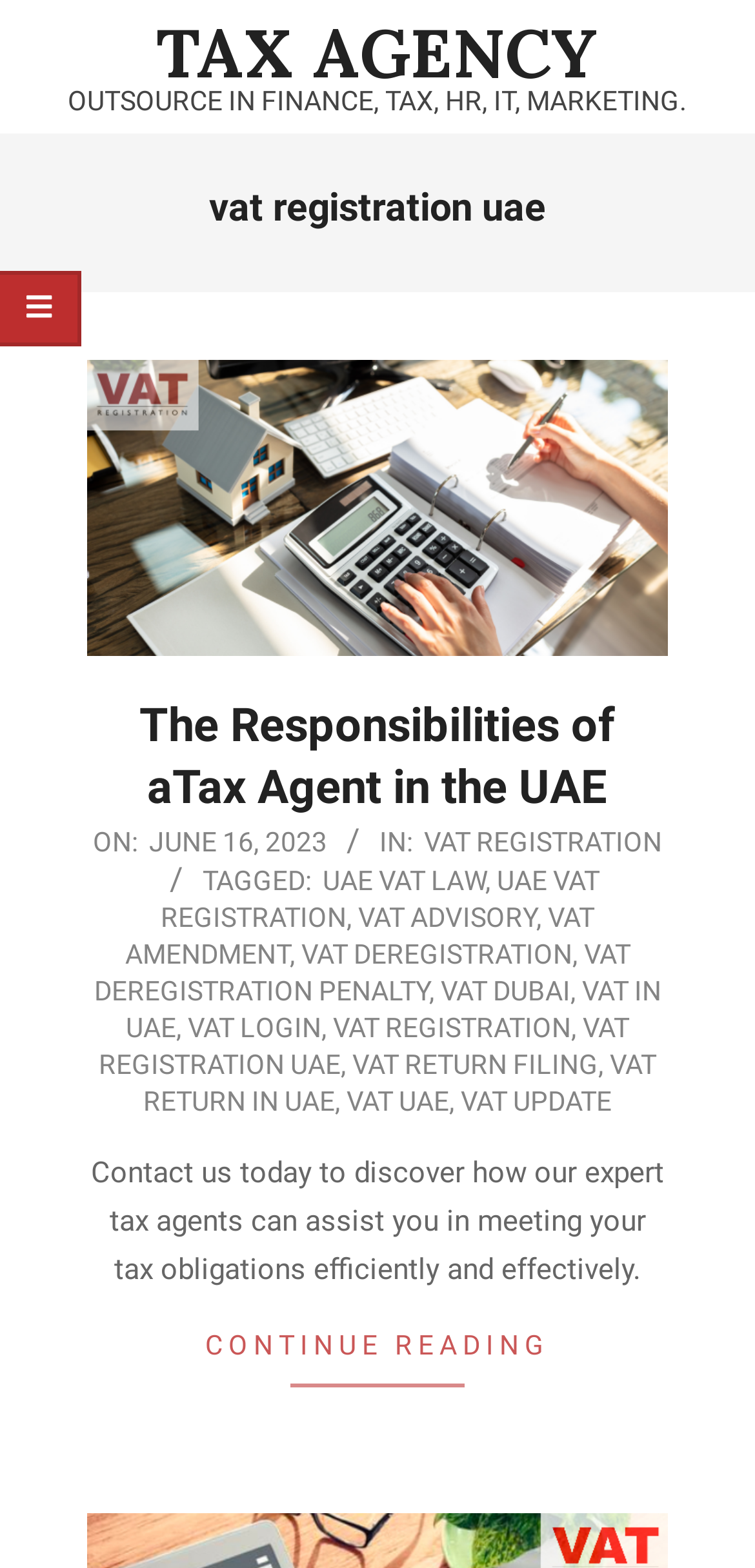Can you identify the bounding box coordinates of the clickable region needed to carry out this instruction: 'Go to Johannesburg'? The coordinates should be four float numbers within the range of 0 to 1, stated as [left, top, right, bottom].

None